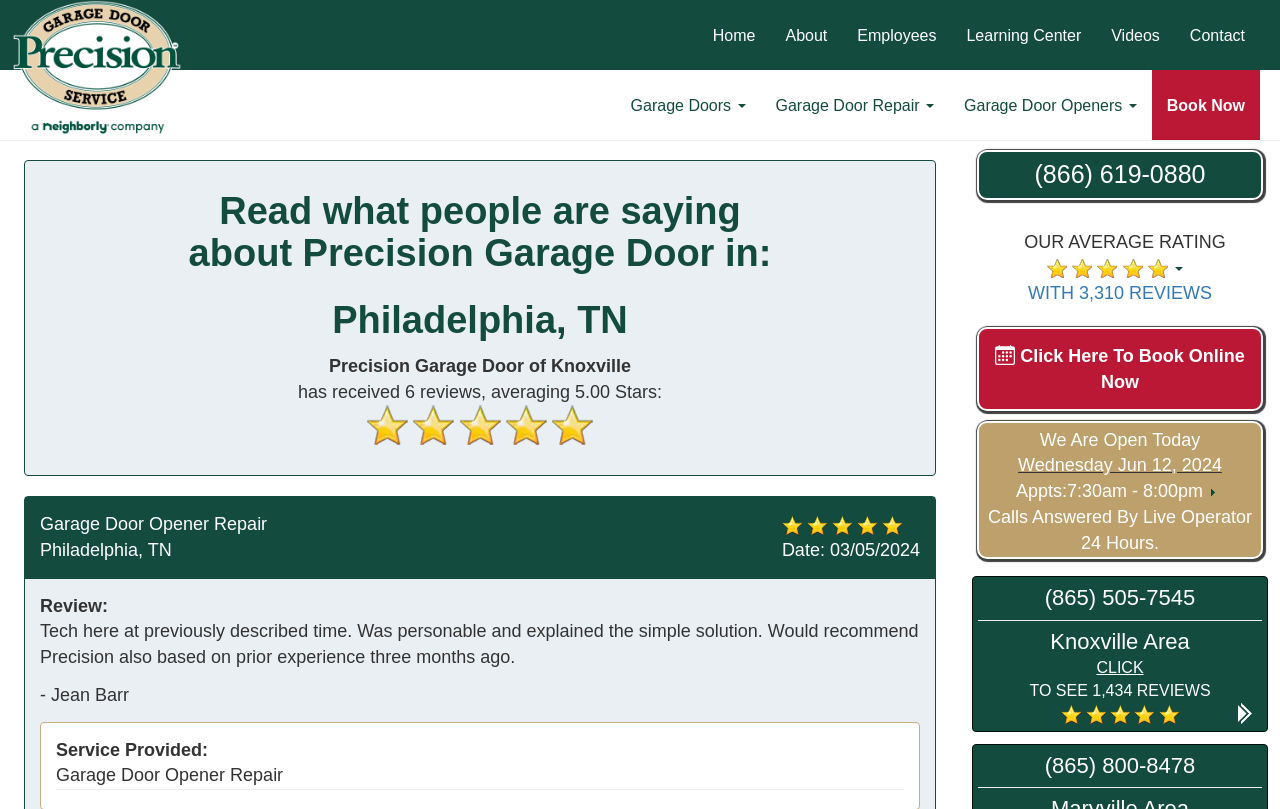Locate the bounding box coordinates of the area where you should click to accomplish the instruction: "Click the 'Contact' link".

[0.918, 0.0, 0.984, 0.087]